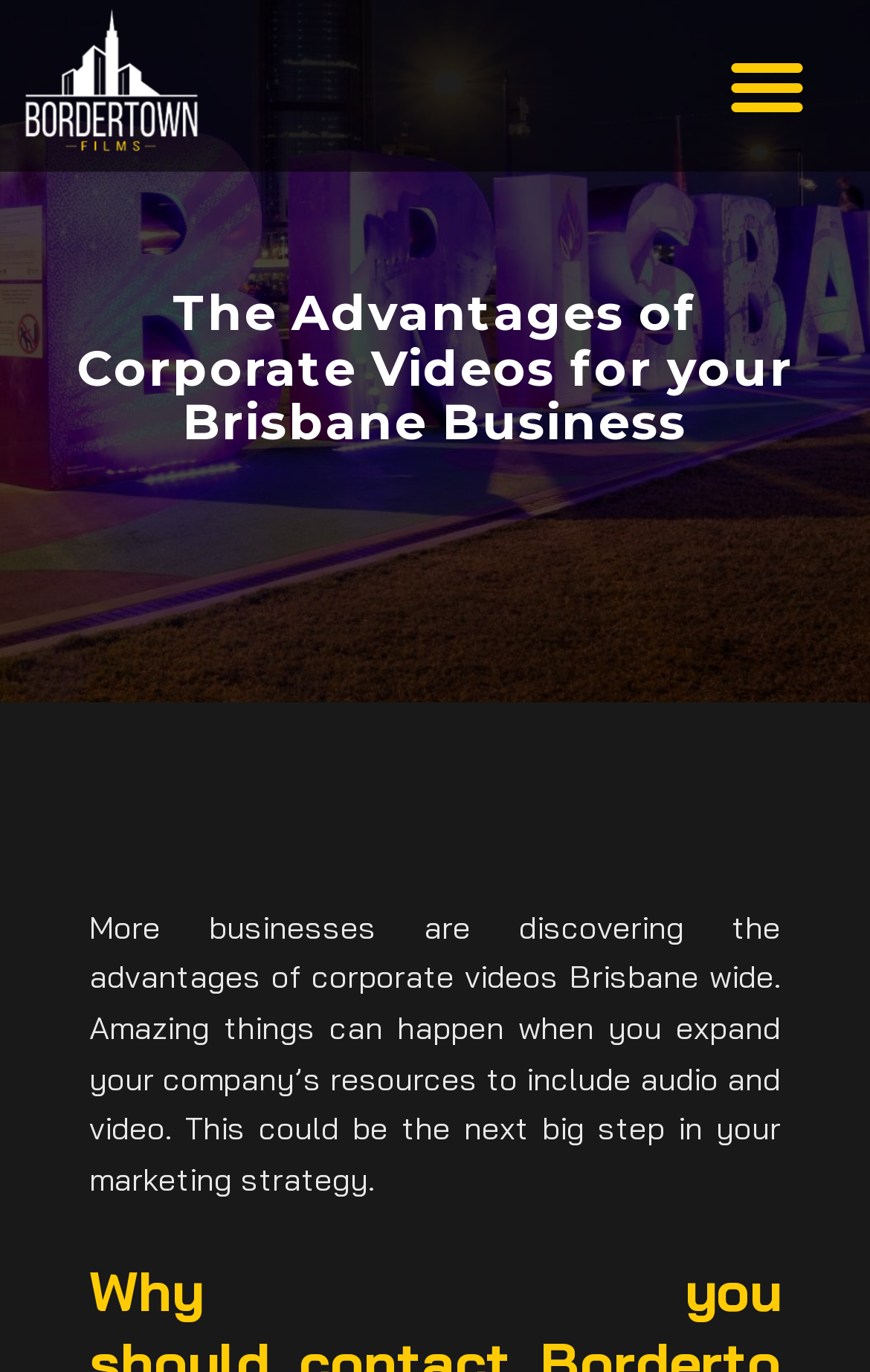Identify the bounding box for the given UI element using the description provided. Coordinates should be in the format (top-left x, top-left y, bottom-right x, bottom-right y) and must be between 0 and 1. Here is the description: Menu

[0.814, 0.02, 0.949, 0.105]